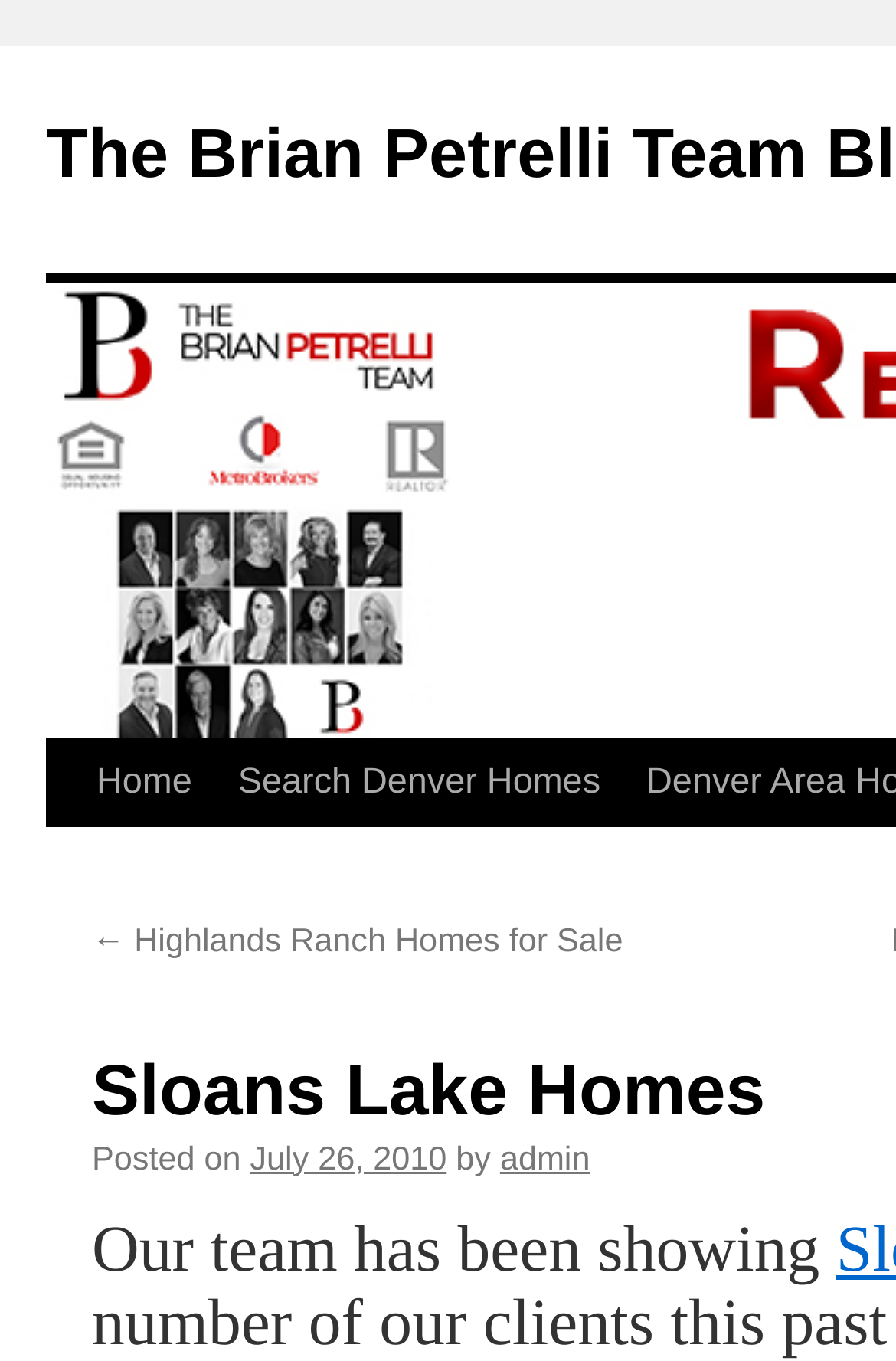Provide a thorough summary of the webpage.

The webpage is about Sloans Lake Homes, specifically a blog by The Brian Petrelli Team. At the top left, there is a "Skip to content" link, followed by a navigation menu with links to "Home" and "Search Denver Homes". The "Search Denver Homes" link is accompanied by a secondary link to "← Highlands Ranch Homes for Sale" on its right.

Below the navigation menu, there is a blog post with a publication date of July 26, 2010, attributed to "admin". The post's content starts with the phrase "Our team has been showing", which is displayed prominently in the middle of the page.

There are no images on the page. The overall content is focused on providing information about Sloans Lake Homes, with a specific blog post taking center stage.